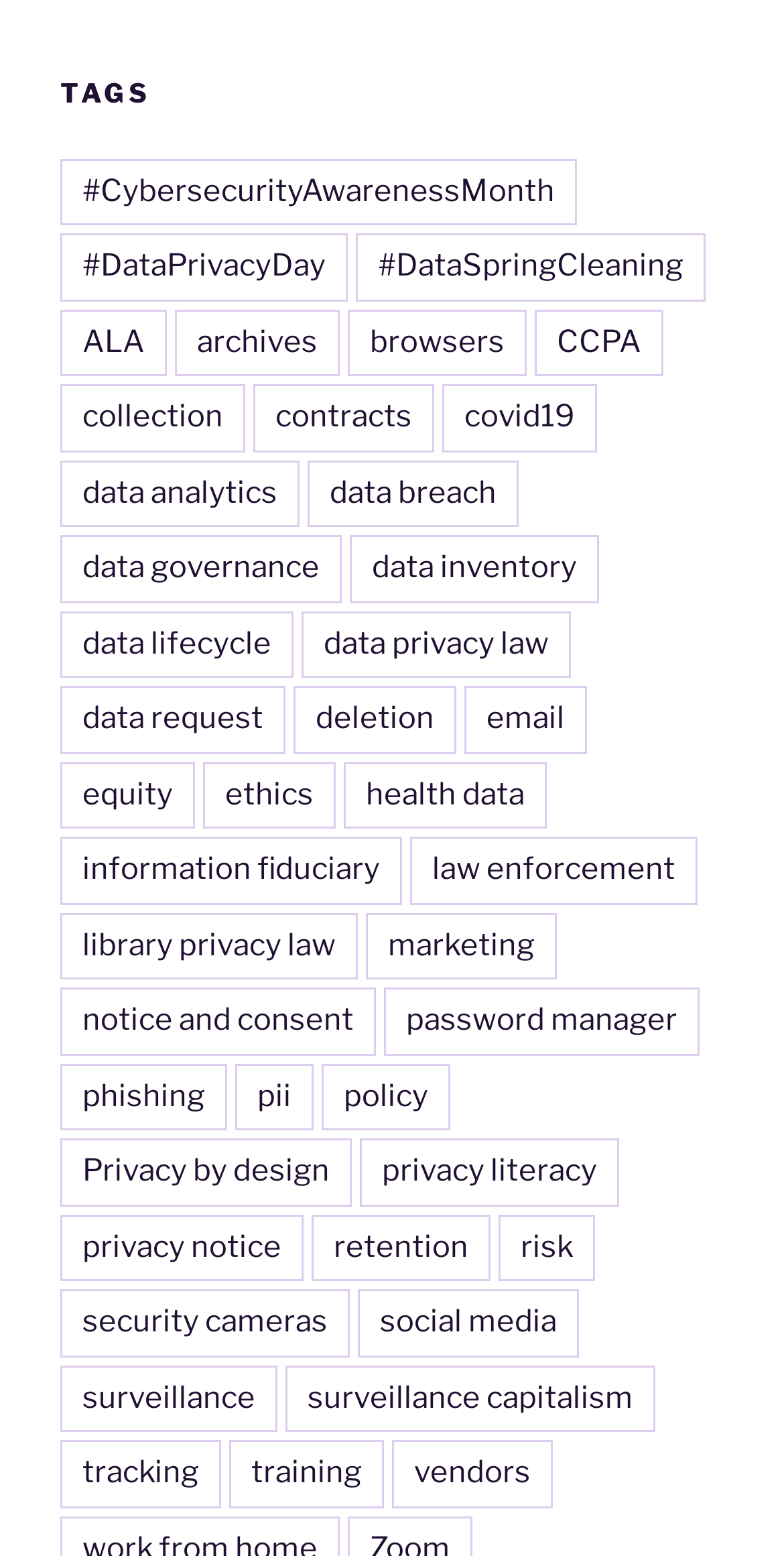Provide the bounding box coordinates for the UI element that is described by this text: "notice and consent". The coordinates should be in the form of four float numbers between 0 and 1: [left, top, right, bottom].

[0.077, 0.635, 0.479, 0.678]